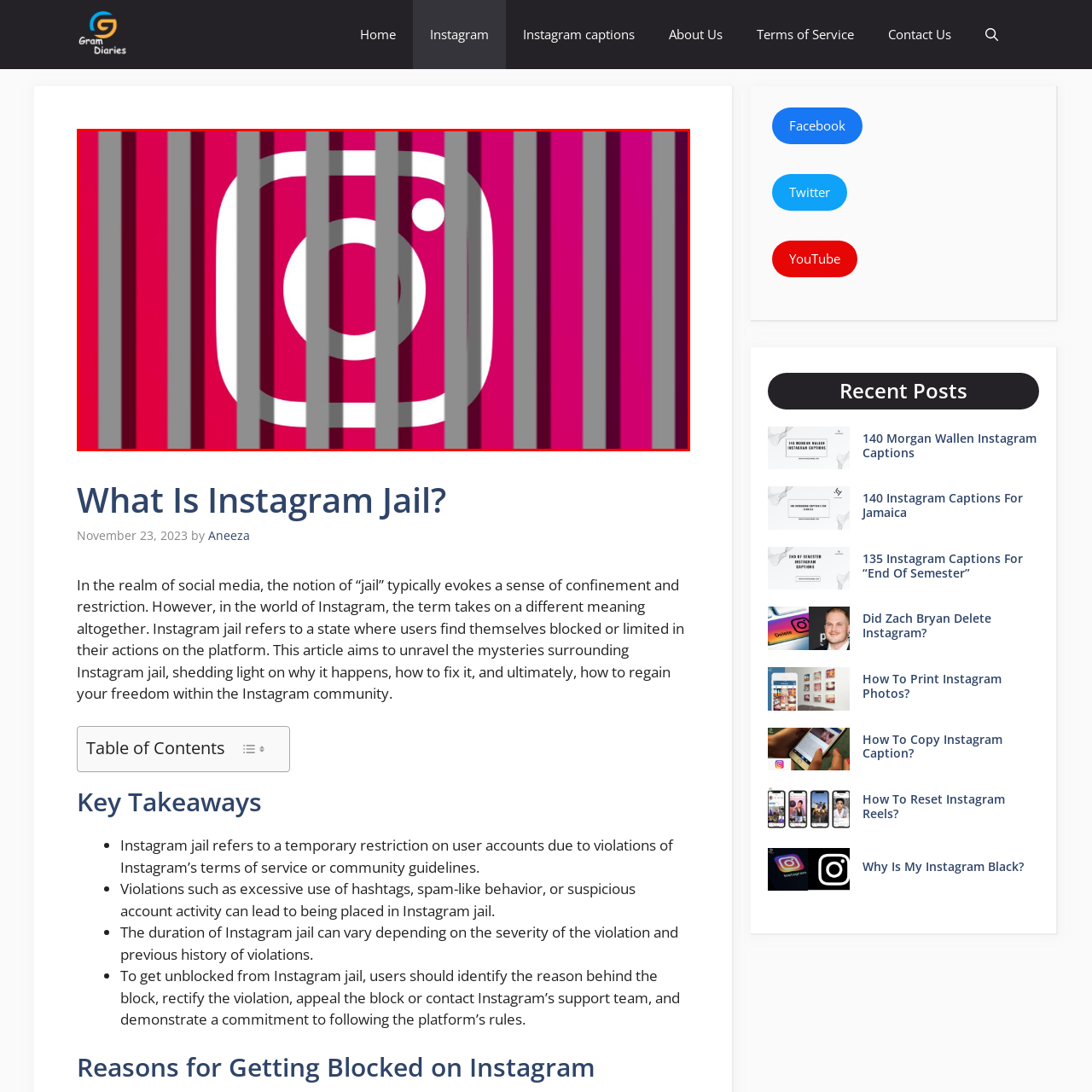What is the shape of the bars? Please look at the image within the red bounding box and provide a one-word or short-phrase answer based on what you see.

Vertical